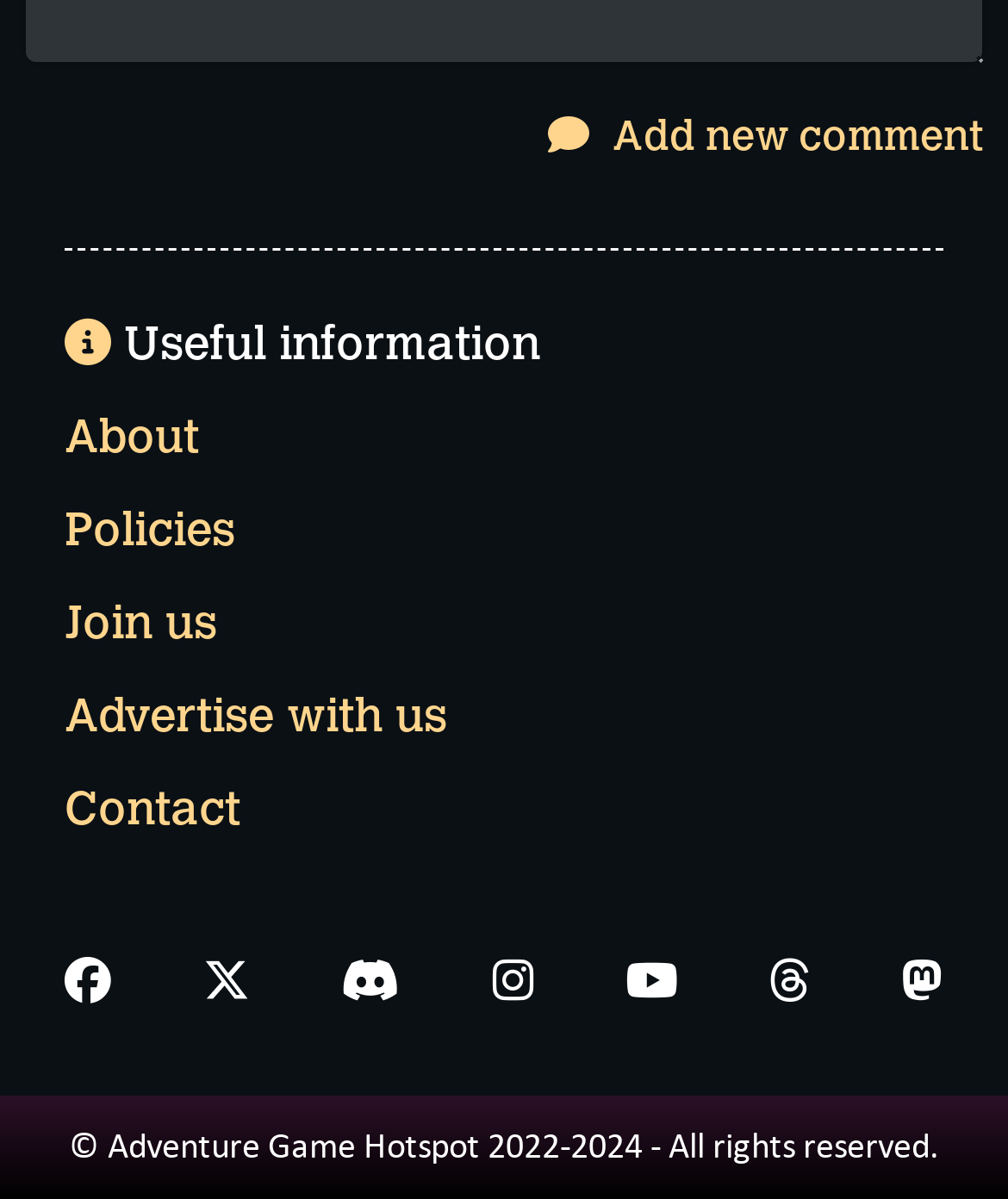Find the bounding box coordinates of the clickable element required to execute the following instruction: "Visit the About page". Provide the coordinates as four float numbers between 0 and 1, i.e., [left, top, right, bottom].

[0.064, 0.341, 0.197, 0.389]